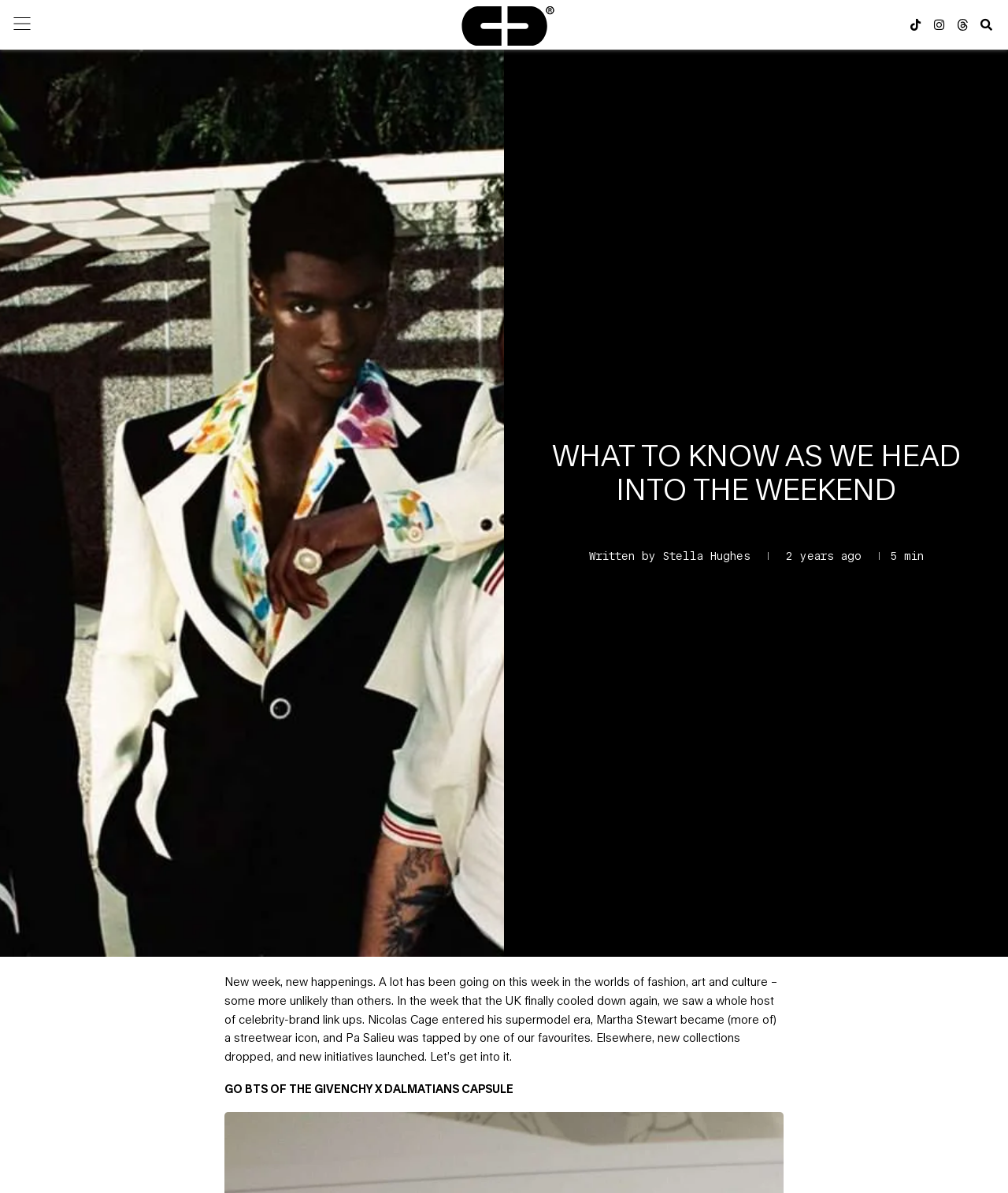What is the topic of this article?
Please provide a detailed and comprehensive answer to the question.

I found the topic of the article by reading the introductory paragraph, which mentions 'the worlds of fashion, art and culture'. This suggests that the article is about these topics.